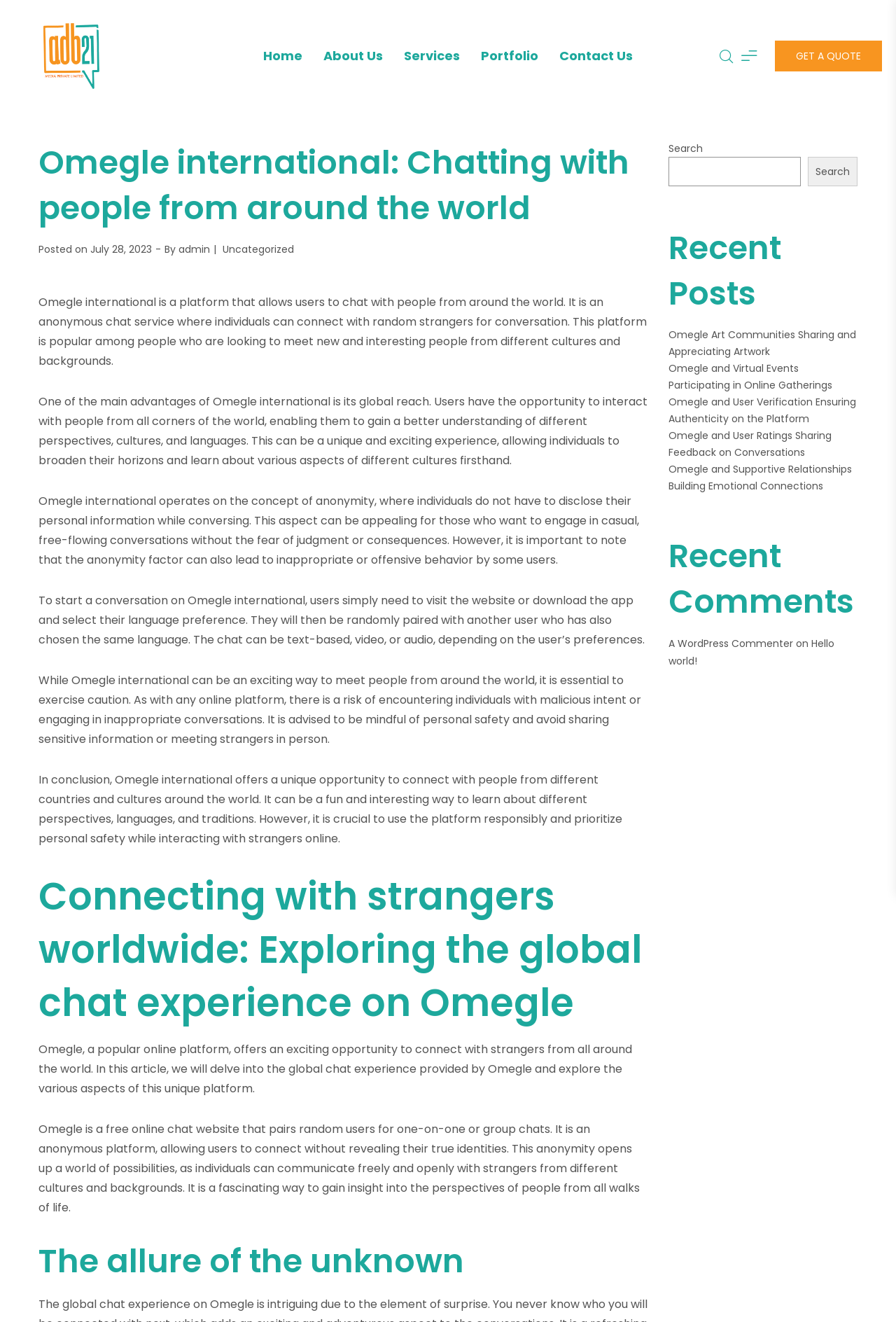Based on the visual content of the image, answer the question thoroughly: What type of chat is available on Omegle international?

The webpage states that the chat on Omegle international can be text-based, video, or audio, depending on the user’s preferences.